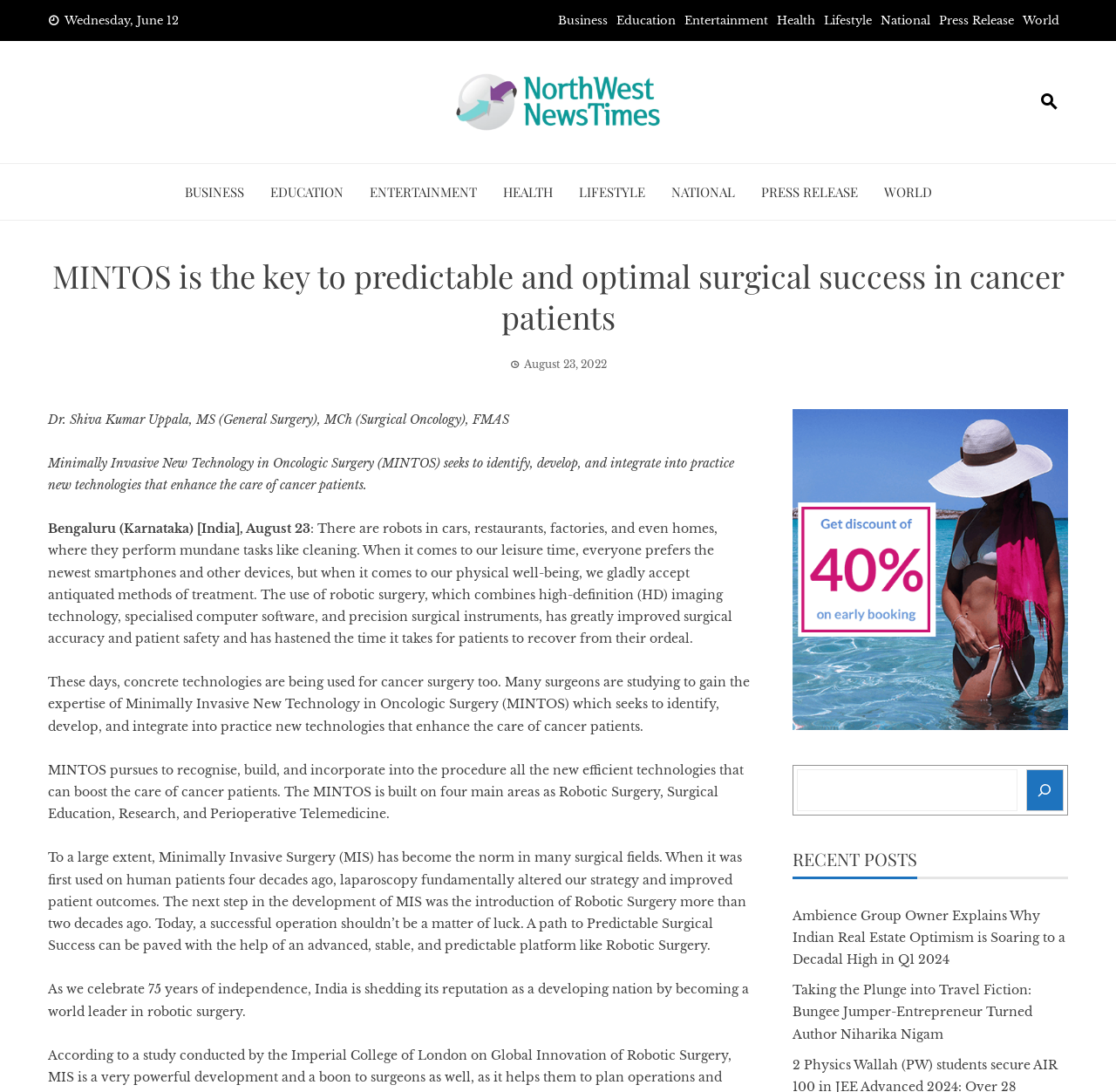Please respond to the question using a single word or phrase:
What is the date of the article?

August 23, 2022